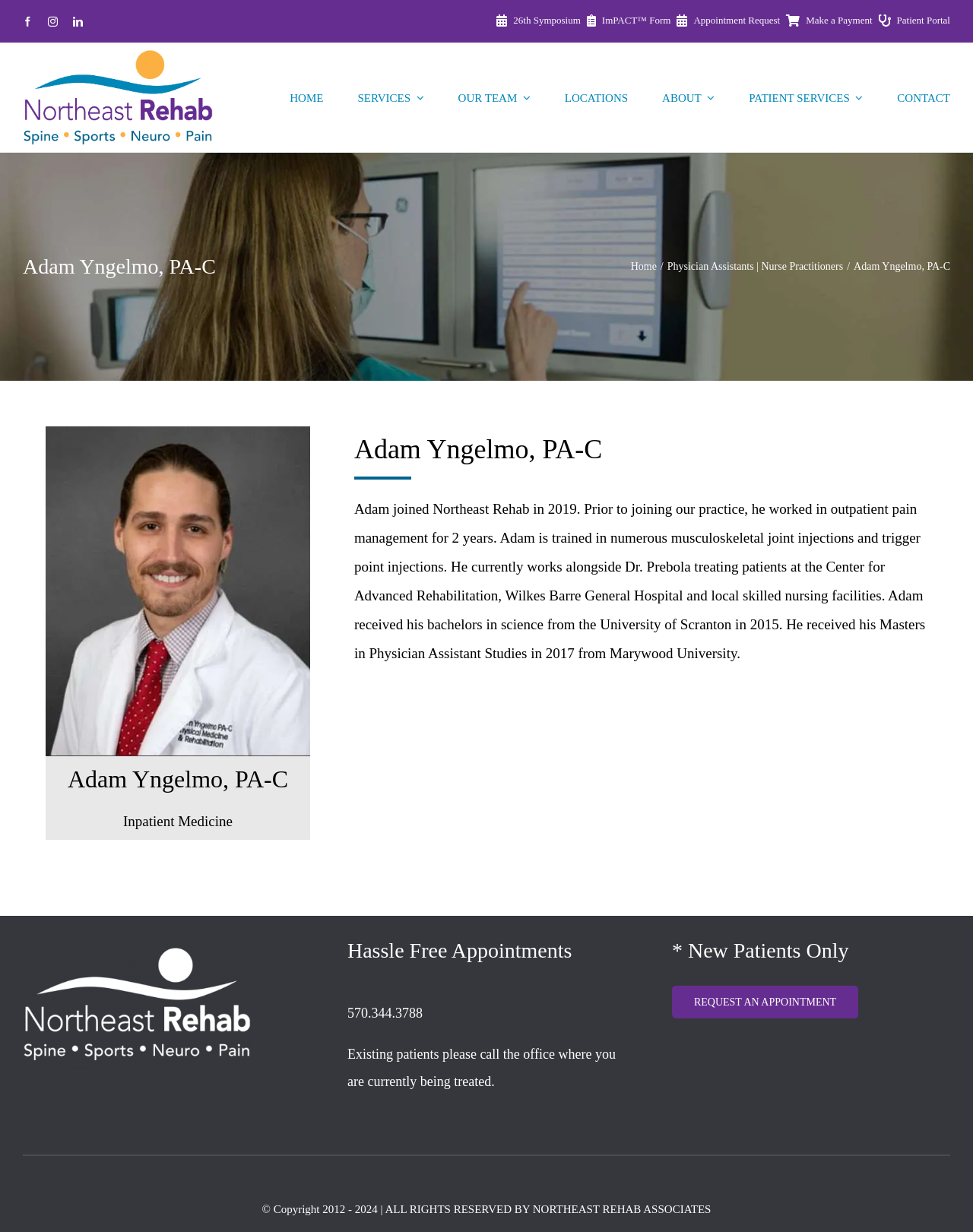Please find the bounding box coordinates of the element's region to be clicked to carry out this instruction: "Read about 'An unwanted duty'".

None